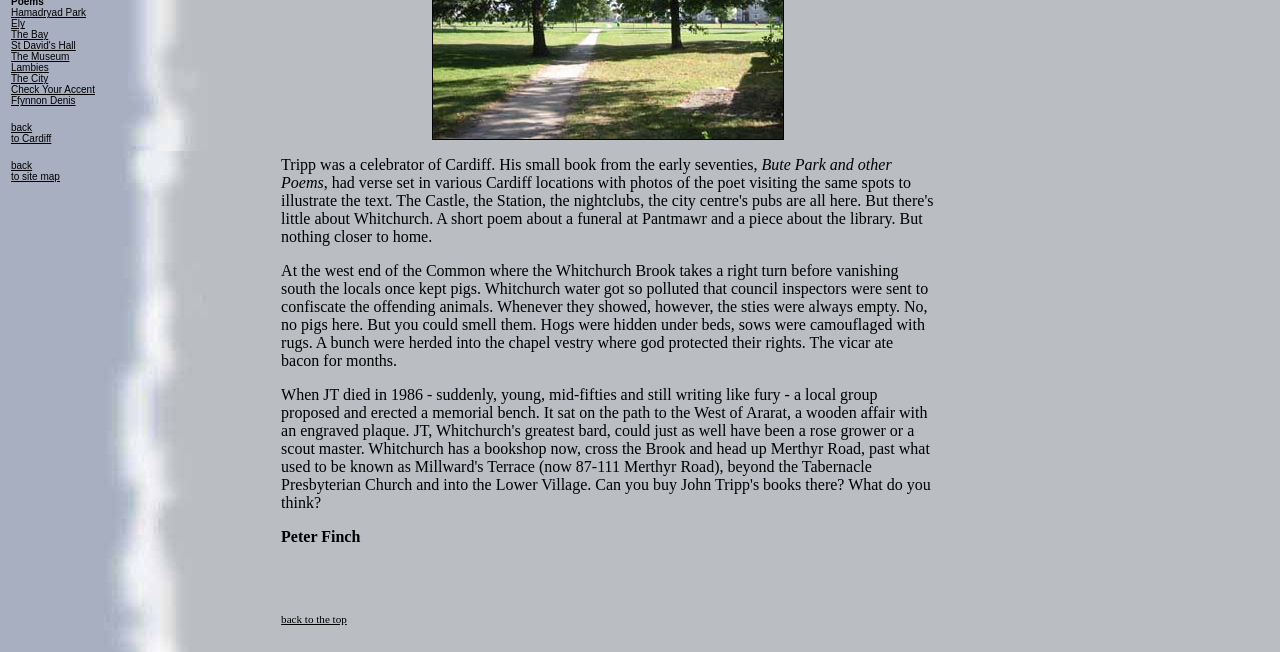Bounding box coordinates must be specified in the format (top-left x, top-left y, bottom-right x, bottom-right y). All values should be floating point numbers between 0 and 1. What are the bounding box coordinates of the UI element described as: Ffynnon Denis

[0.009, 0.146, 0.059, 0.163]